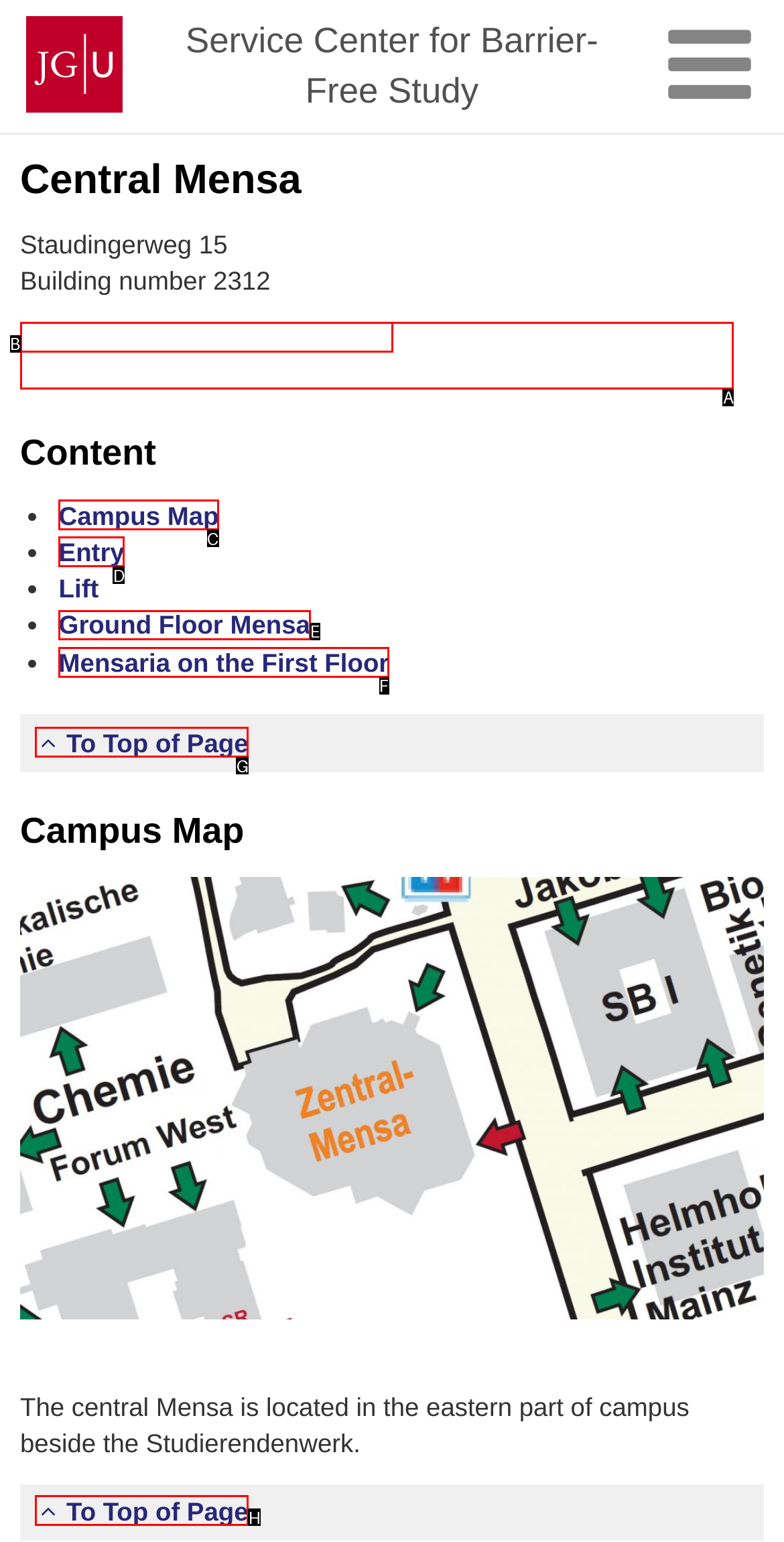Given the instruction: view Ground Floor Mensa, which HTML element should you click on?
Answer with the letter that corresponds to the correct option from the choices available.

E